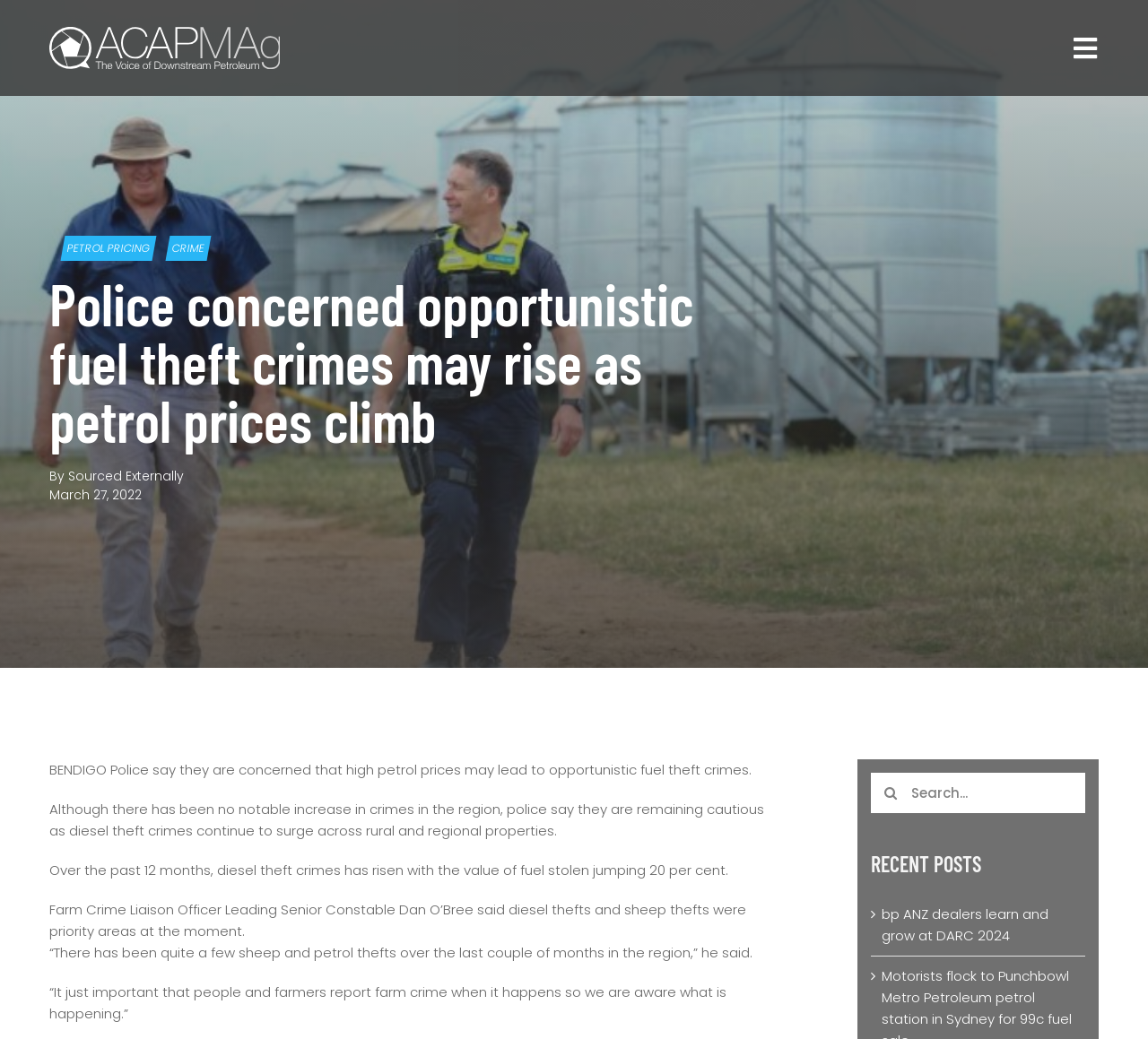Provide your answer in a single word or phrase: 
What is the concern of Bendigo Police?

Fuel theft crimes